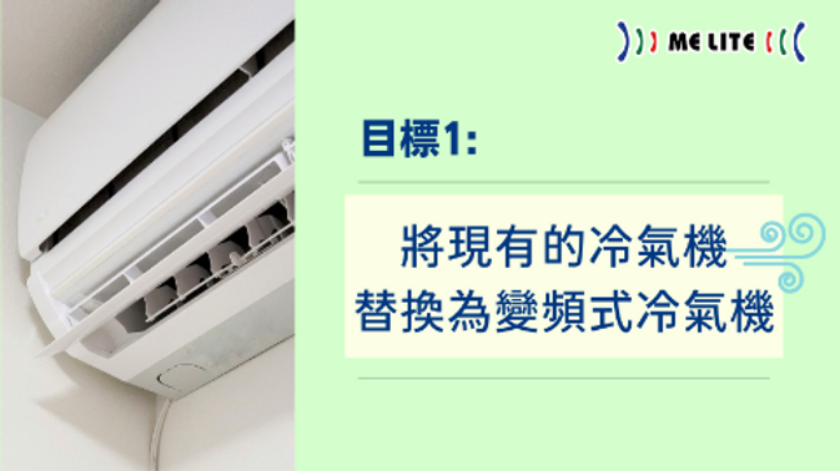Reply to the question below using a single word or brief phrase:
What is the language of the text box?

Chinese